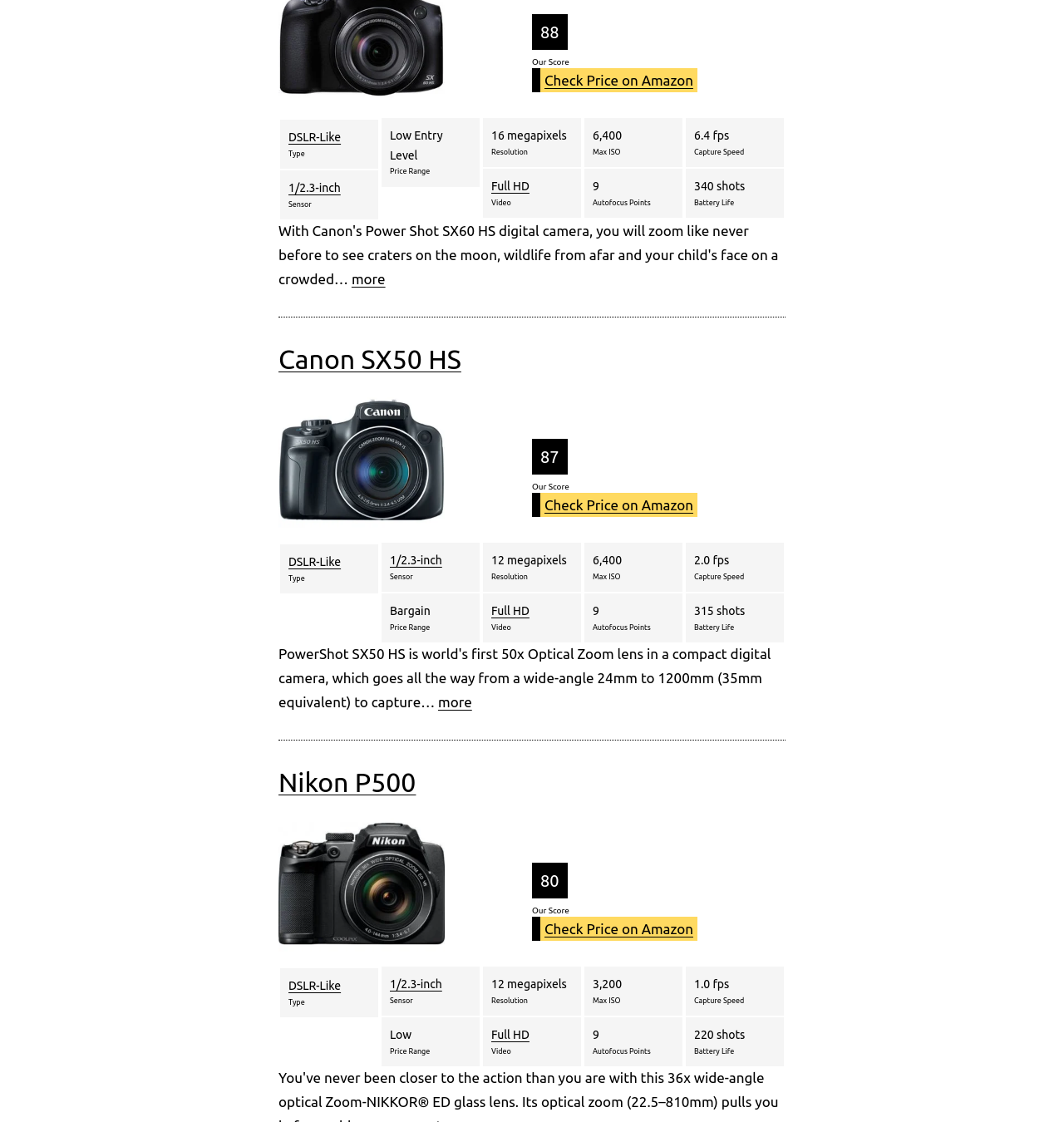Provide the bounding box coordinates of the area you need to click to execute the following instruction: "Click on DSLR-Like".

[0.271, 0.116, 0.32, 0.128]